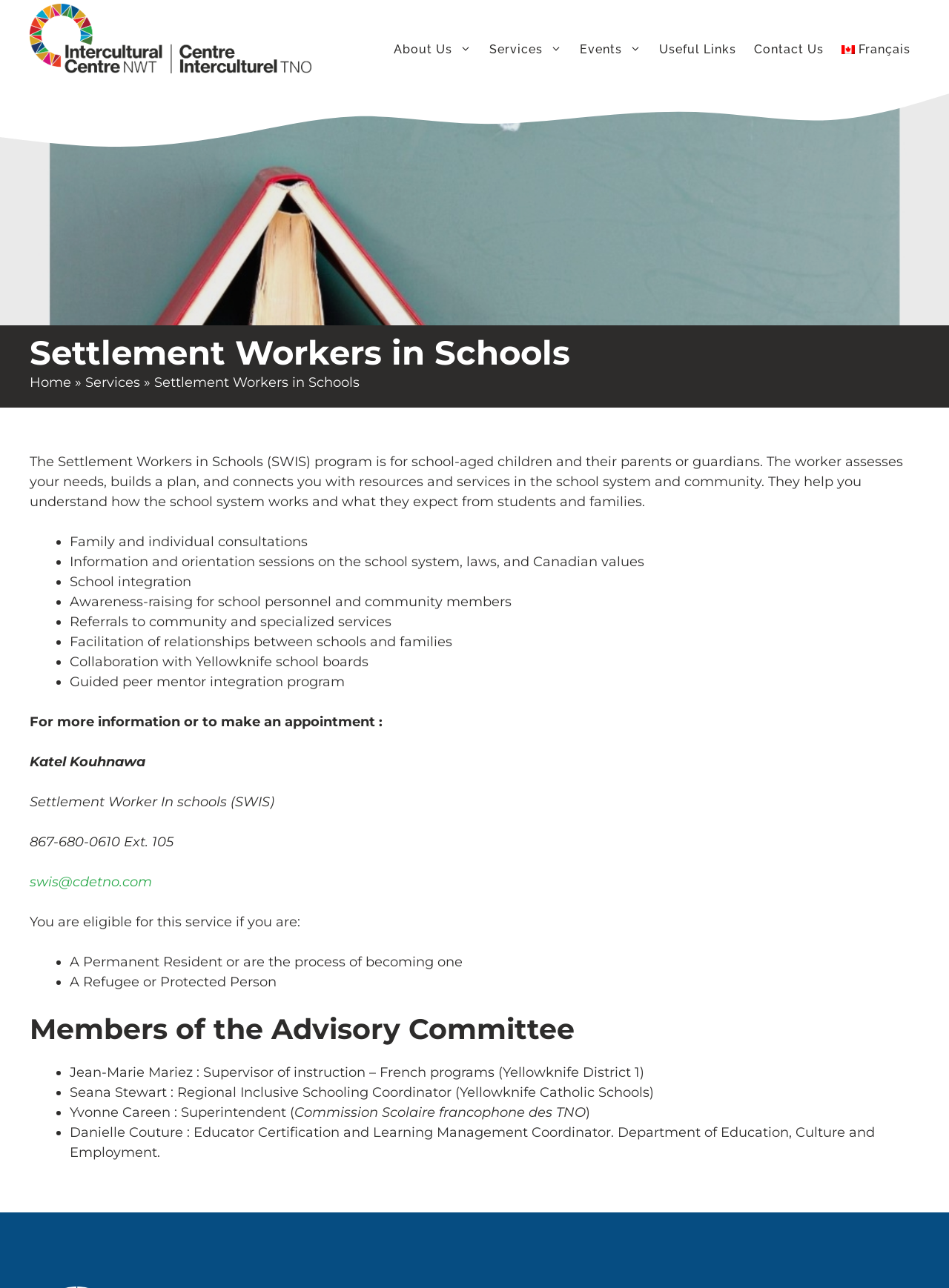Using the element description Contact, predict the bounding box coordinates for the UI element. Provide the coordinates in (top-left x, top-left y, bottom-right x, bottom-right y) format with values ranging from 0 to 1.

None